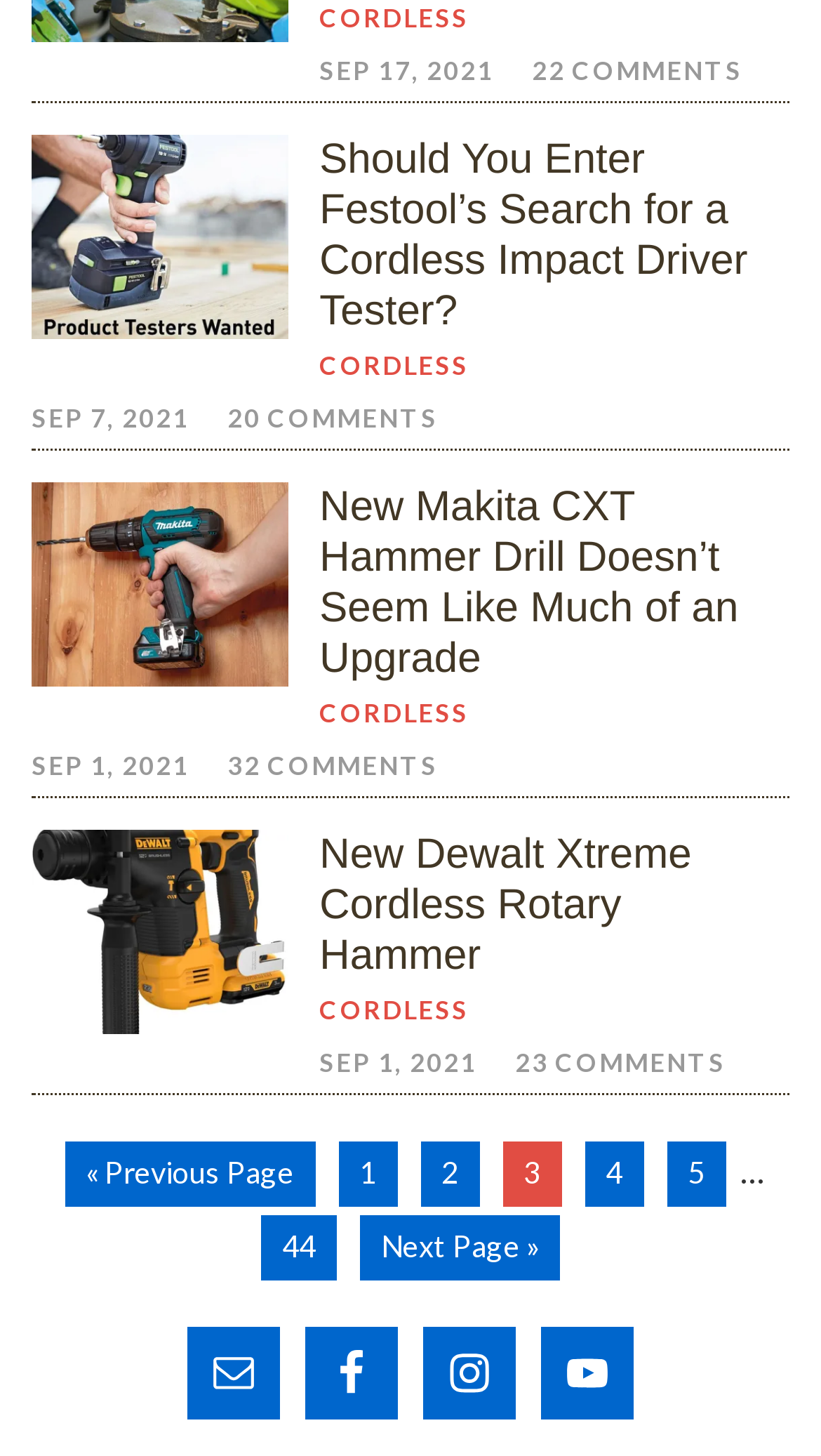Determine the bounding box coordinates of the element's region needed to click to follow the instruction: "Share on Facebook". Provide these coordinates as four float numbers between 0 and 1, formatted as [left, top, right, bottom].

[0.372, 0.911, 0.485, 0.974]